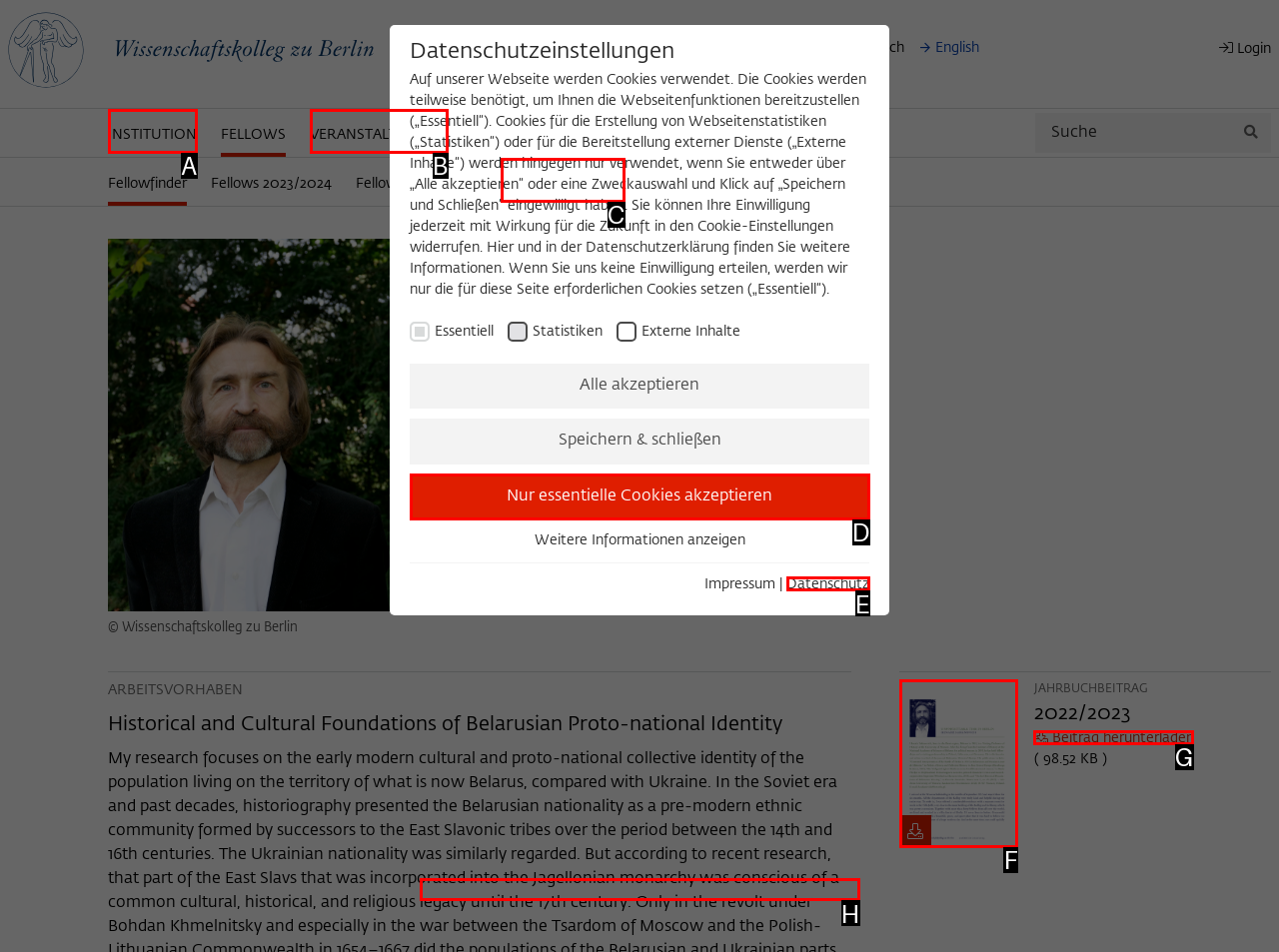For the task "Search for articles", which option's letter should you click? Answer with the letter only.

None